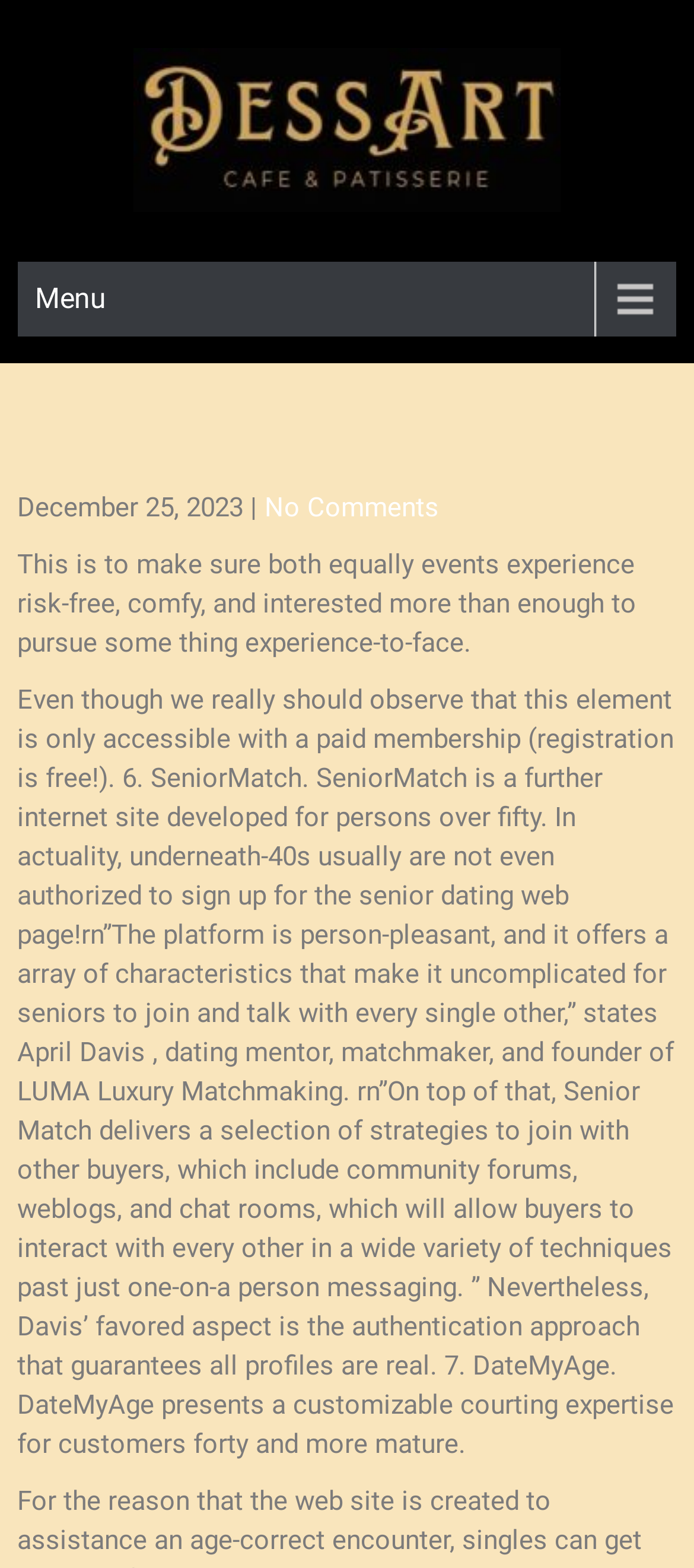What is the date mentioned on the webpage?
Using the screenshot, give a one-word or short phrase answer.

December 25, 2023